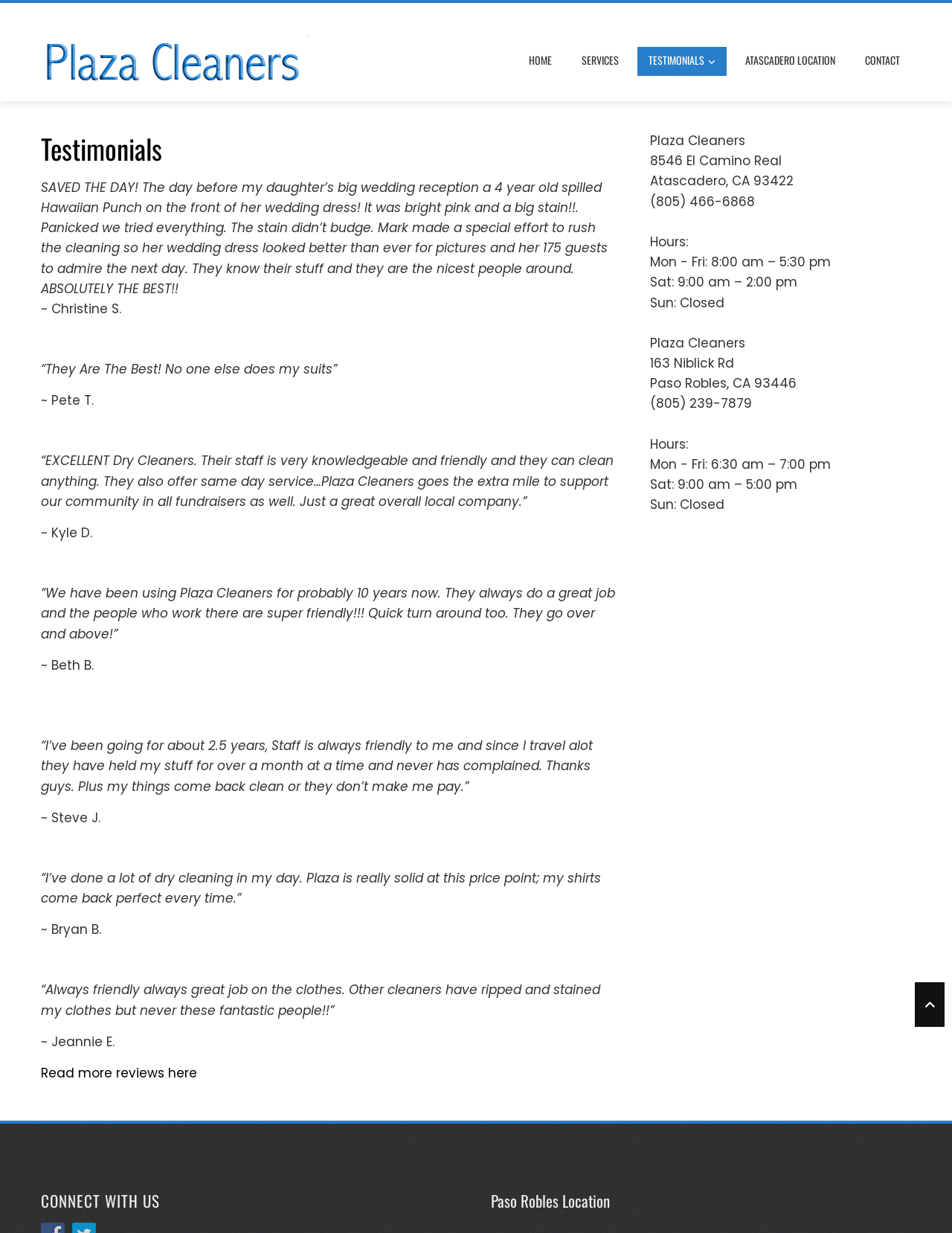Summarize the webpage comprehensively, mentioning all visible components.

This webpage is about Plaza Cleaners, a family-owned dry cleaning and laundry service with locations in Paso Robles and Atascadero. At the top of the page, there is a logo of Plaza Cleaners, followed by a navigation menu with links to different sections of the website, including Home, Services, Testimonials, Atascadero Location, and Contact.

The main content of the page is dedicated to showcasing customer testimonials, with a heading that reads "Testimonials" at the top. There are seven testimonials in total, each with a quote from a satisfied customer, followed by their name. The testimonials are arranged in a vertical column, with each one below the previous one.

To the right of the testimonials, there is a complementary section that provides information about the two locations of Plaza Cleaners. The section is divided into two parts, one for the Atascadero location and one for the Paso Robles location. Each part includes the address, phone number, and hours of operation for the respective location.

At the very bottom of the page, there are two headings, one that reads "CONNECT WITH US" and another that reads "Paso Robles Location". However, there is no additional content or links associated with these headings.